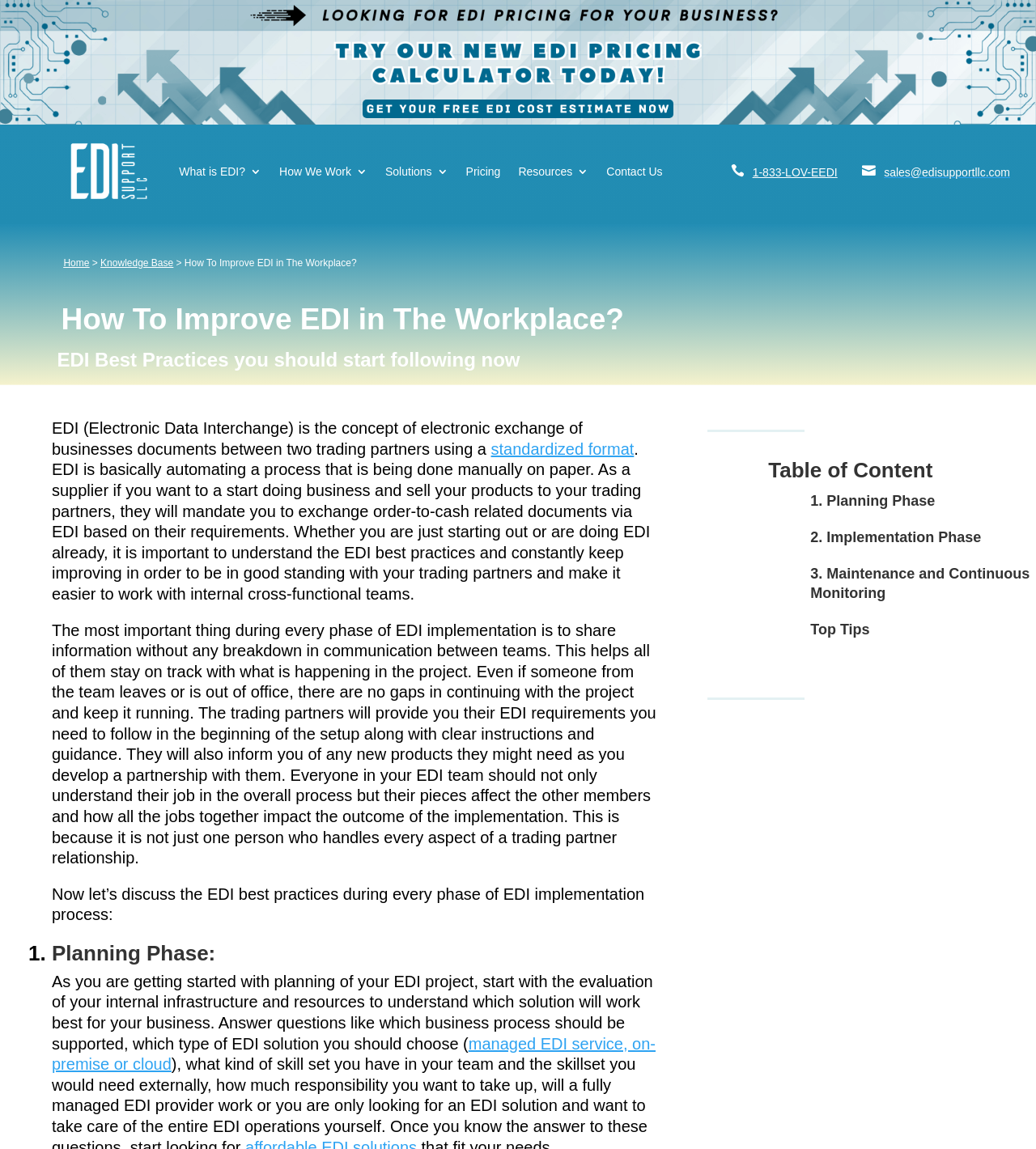How many phases of EDI implementation are discussed on this webpage?
Based on the visual details in the image, please answer the question thoroughly.

The webpage discusses three phases of EDI implementation: Planning Phase, Implementation Phase, and Maintenance and Continuous Monitoring, which are listed in the Table of Content section.